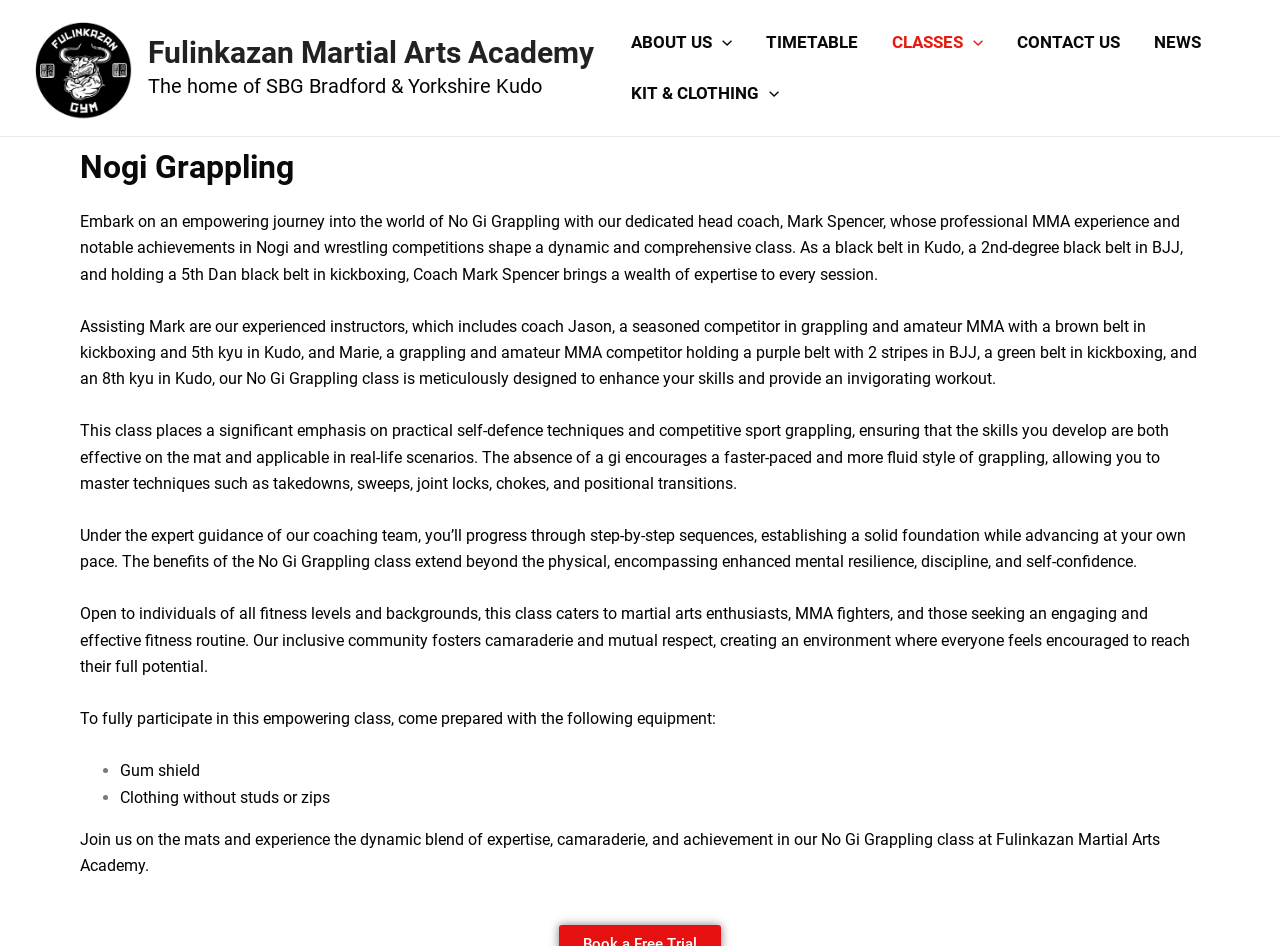Provide a brief response using a word or short phrase to this question:
What equipment is required for the No Gi Grappling class?

Gum shield and clothing without studs or zips